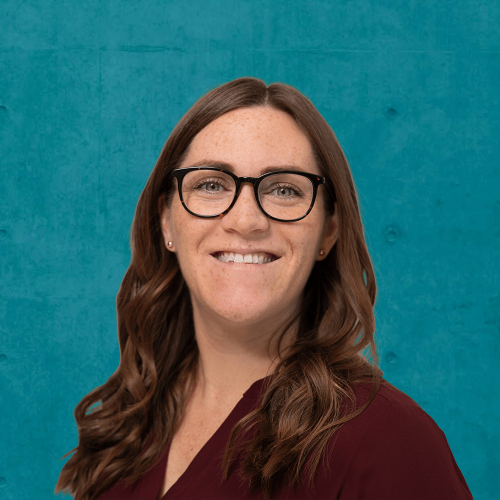What is Alexandra's role at Boylston Properties?
Using the image as a reference, deliver a detailed and thorough answer to the question.

The caption states that Alexandra is the 'Accounting and Operations Manager at Boylston Properties', which indicates her role at the company.